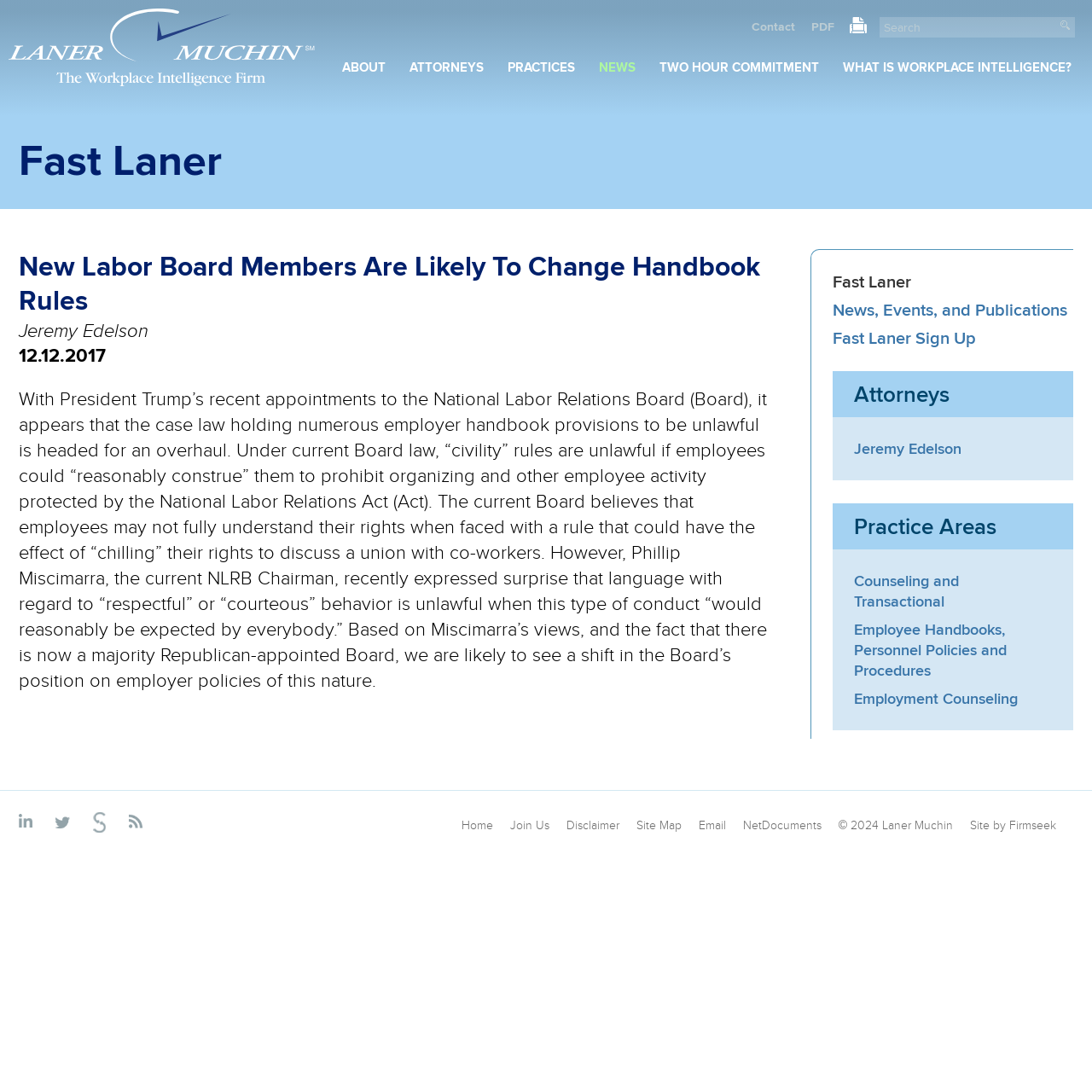What is the date of the latest article?
Please provide a comprehensive answer based on the details in the screenshot.

The date of the latest article can be found below the title of the article, where it is written as '12.12.2017'.